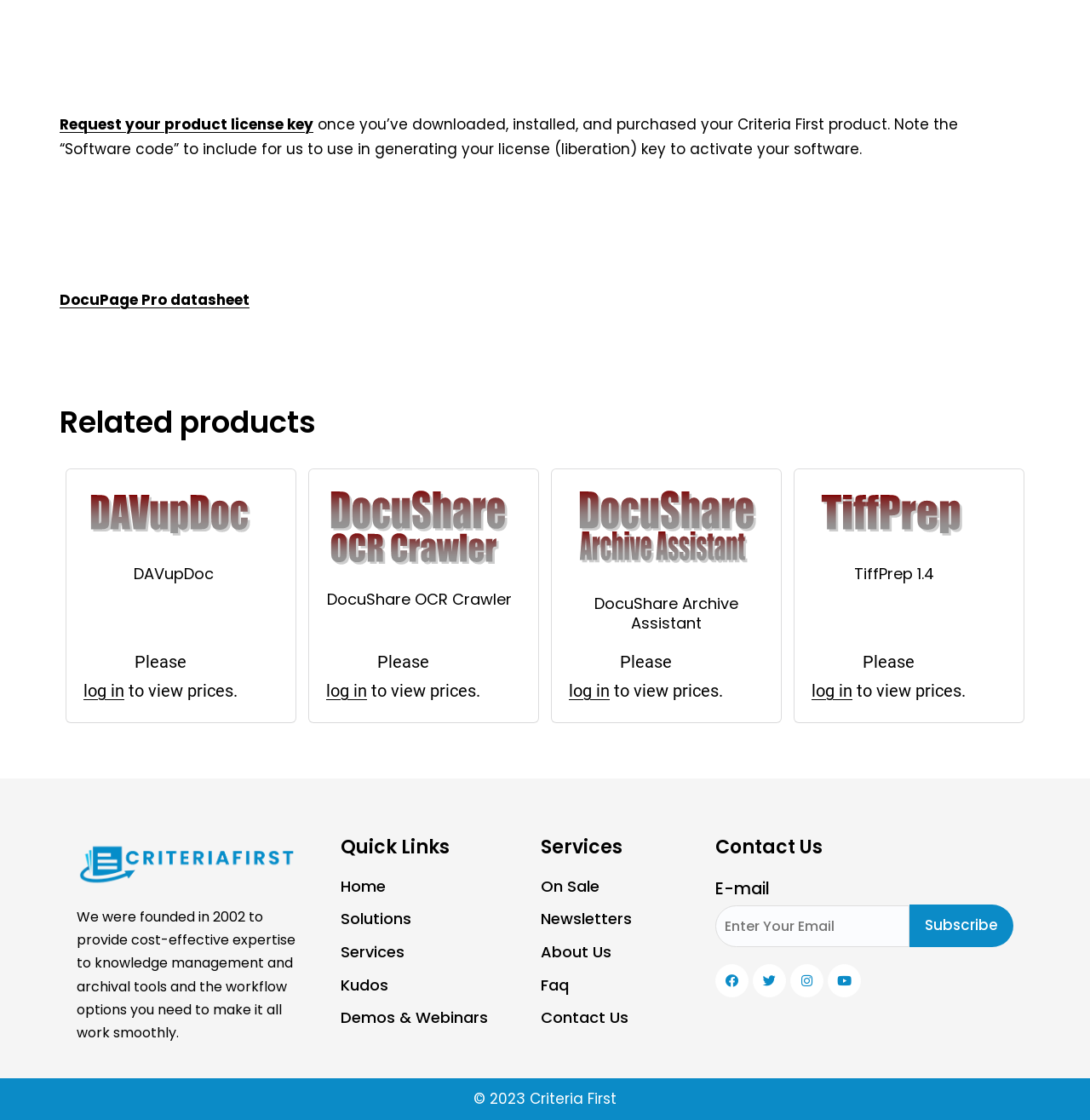Pinpoint the bounding box coordinates of the clickable element to carry out the following instruction: "Sign up for the newsletter."

None